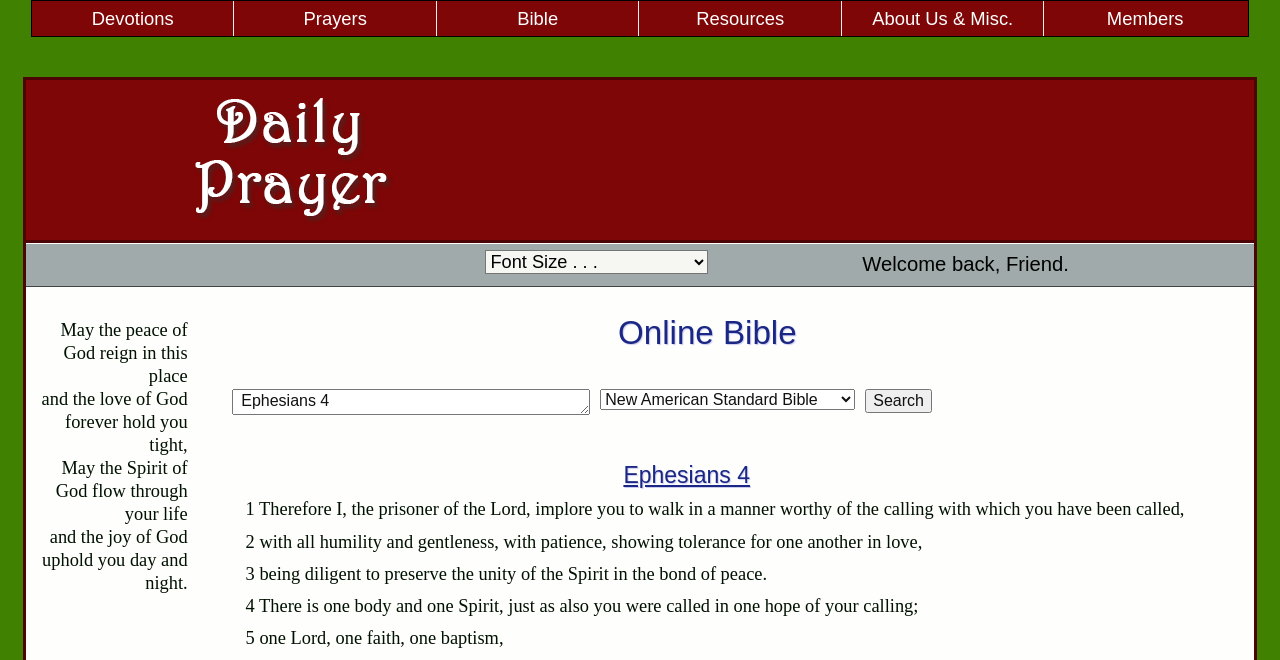Using the provided description: "alt="Daily Devotional Prayer"", find the bounding box coordinates of the corresponding UI element. The output should be four float numbers between 0 and 1, in the format [left, top, right, bottom].

[0.151, 0.289, 0.308, 0.352]